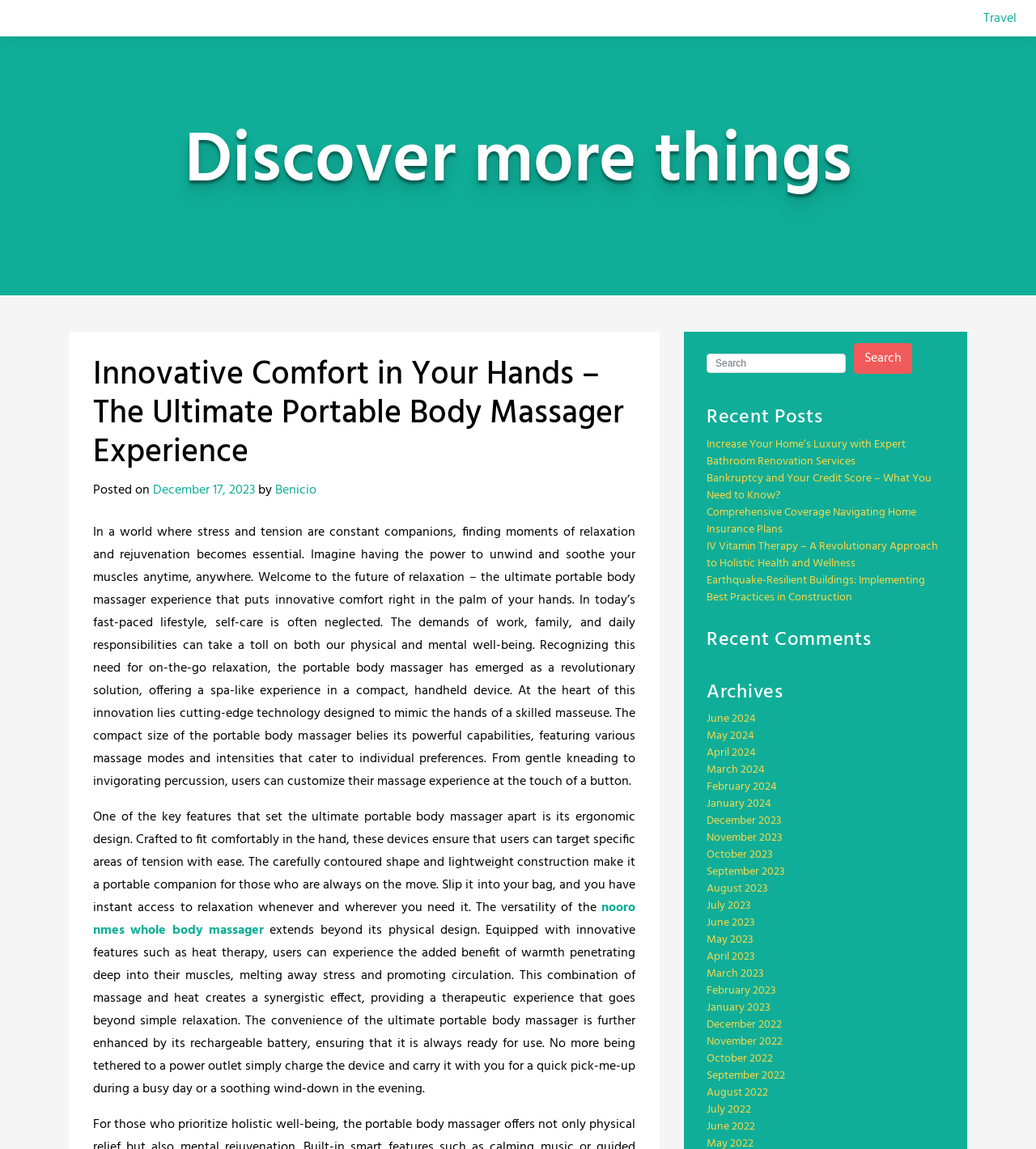Convey a detailed summary of the webpage, mentioning all key elements.

This webpage is about the ultimate portable body massager experience, focusing on innovative comfort and relaxation. At the top, there is a navigation menu with a "Primary Menu" and a link to "Travel". Below the navigation menu, there is a header section with a title "Innovative Comfort in Your Hands – The Ultimate Portable Body Massager Experience" and a subtitle "Posted on December 17, 2023 by Benicio".

The main content of the webpage is a long article that discusses the importance of relaxation and self-care in today's fast-paced lifestyle. It introduces the portable body massager as a revolutionary solution for on-the-go relaxation, highlighting its cutting-edge technology, ergonomic design, and various massage modes and intensities. The article also mentions the added benefits of heat therapy and the convenience of a rechargeable battery.

On the right side of the webpage, there is a search bar with a "Search" button. Below the search bar, there are three sections: "Recent Posts", "Recent Comments", and "Archives". The "Recent Posts" section lists five links to recent articles, including "Increase Your Home’s Luxury with Expert Bathroom Renovation Services" and "IV Vitamin Therapy – A Revolutionary Approach to Holistic Health and Wellness". The "Archives" section lists links to monthly archives from June 2024 to December 2022.

Overall, the webpage is focused on promoting the portable body massager as a solution for relaxation and self-care, with a clean and organized layout that makes it easy to navigate and read.